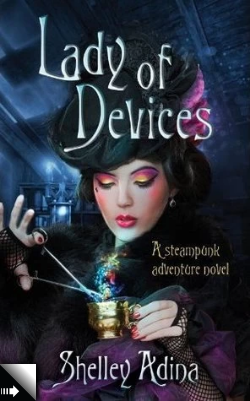Describe all the elements in the image with great detail.

The image showcases the cover of the book "Lady of Devices," written by Shelley Adina. This striking cover features a young woman with dramatic makeup and a distinctive steampunk aesthetic. She is adorned in elaborate attire, with a black corset and flowing sleeves, set against a dimly lit background that suggests a Victorian-era ambiance. The character is using her hands to manipulate a mystical, glowing device that emits vibrant swirls of light and color, hinting at the adventurous and innovative themes of the narrative. The title "Lady of Devices" is prominently displayed at the top in an elegant font, along with the subtitle "A steampunk adventure novel" positioned just below. At the bottom, the author's name, Shelley Adina, completes the captivating illustration that invites readers into a world of imagination and exploration.